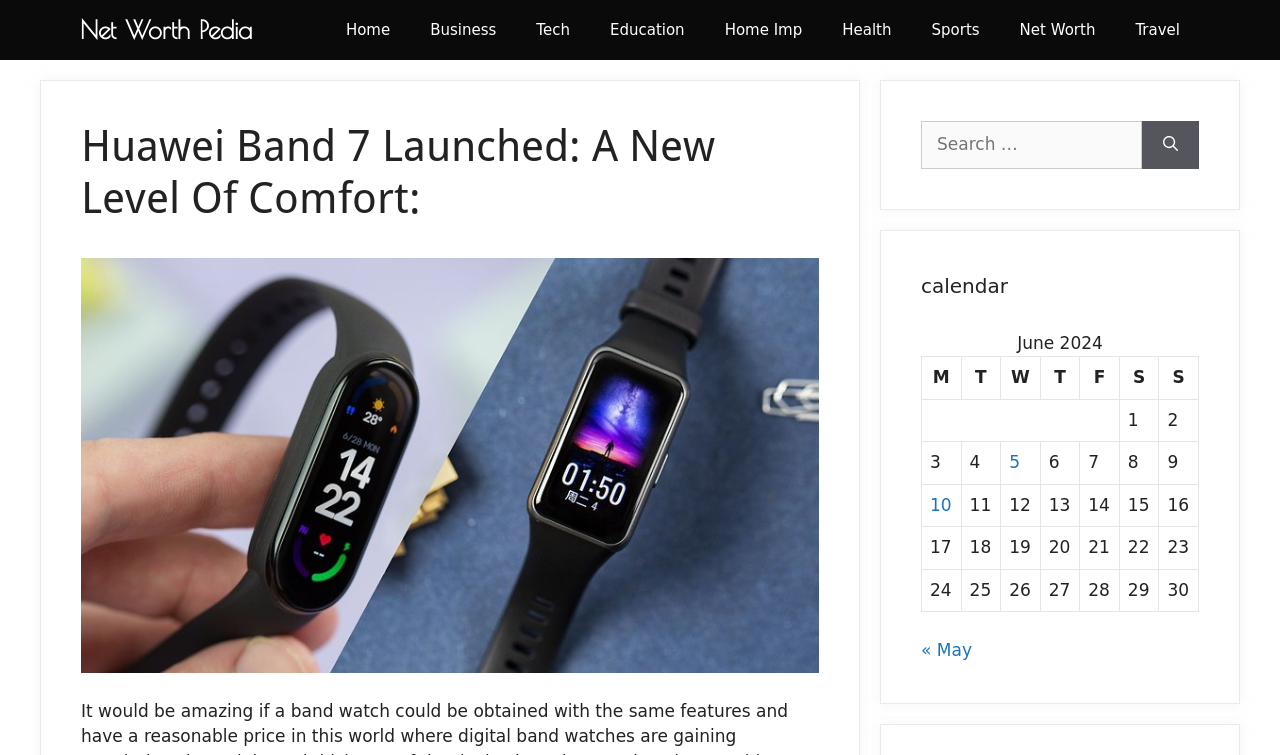Locate the bounding box coordinates of the element I should click to achieve the following instruction: "Click on the 'Home' link".

[0.255, 0.0, 0.32, 0.079]